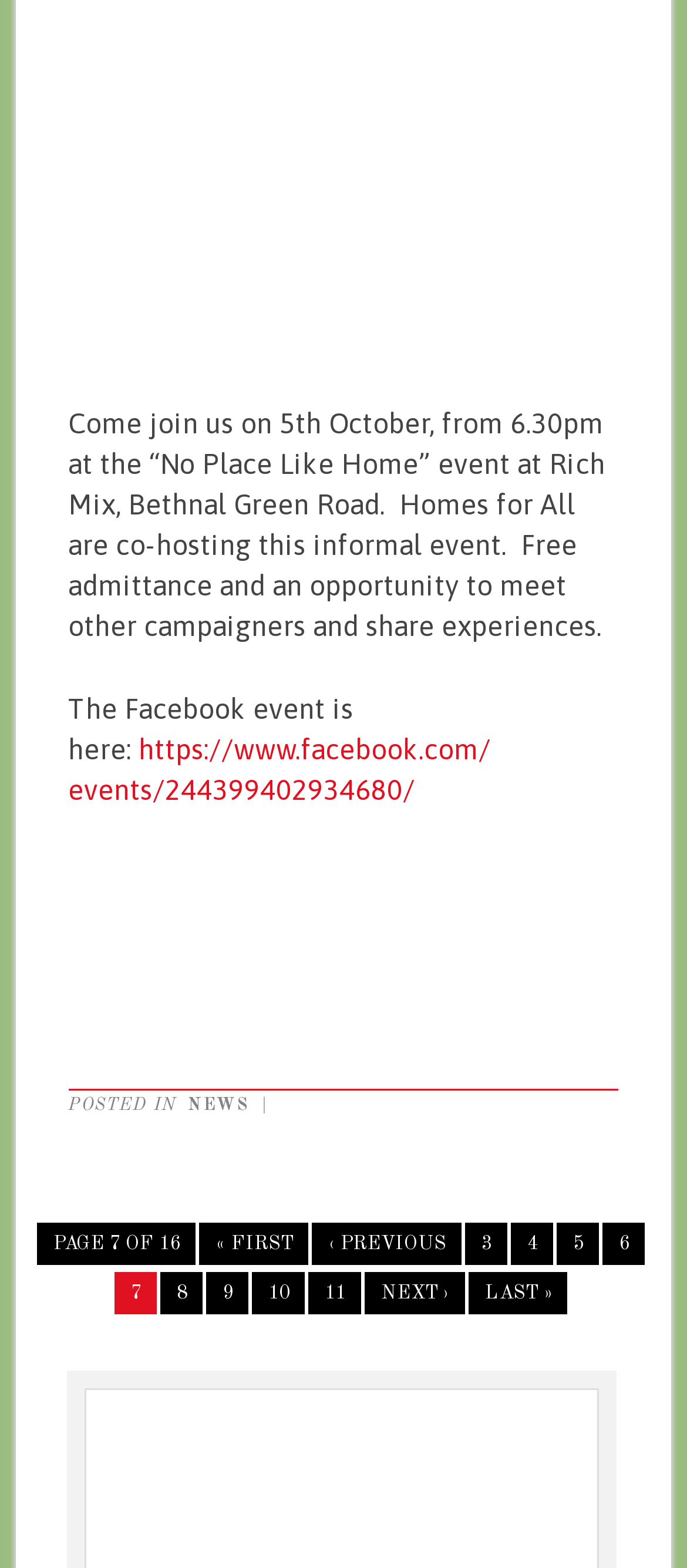Locate the bounding box coordinates of the clickable element to fulfill the following instruction: "click the link to the Facebook event". Provide the coordinates as four float numbers between 0 and 1 in the format [left, top, right, bottom].

[0.099, 0.468, 0.715, 0.514]